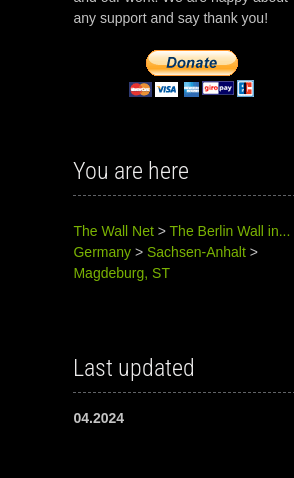Use a single word or phrase to respond to the question:
What is the meaning of the slogan 'Wir sind das Volk!'?

Unity and resilience